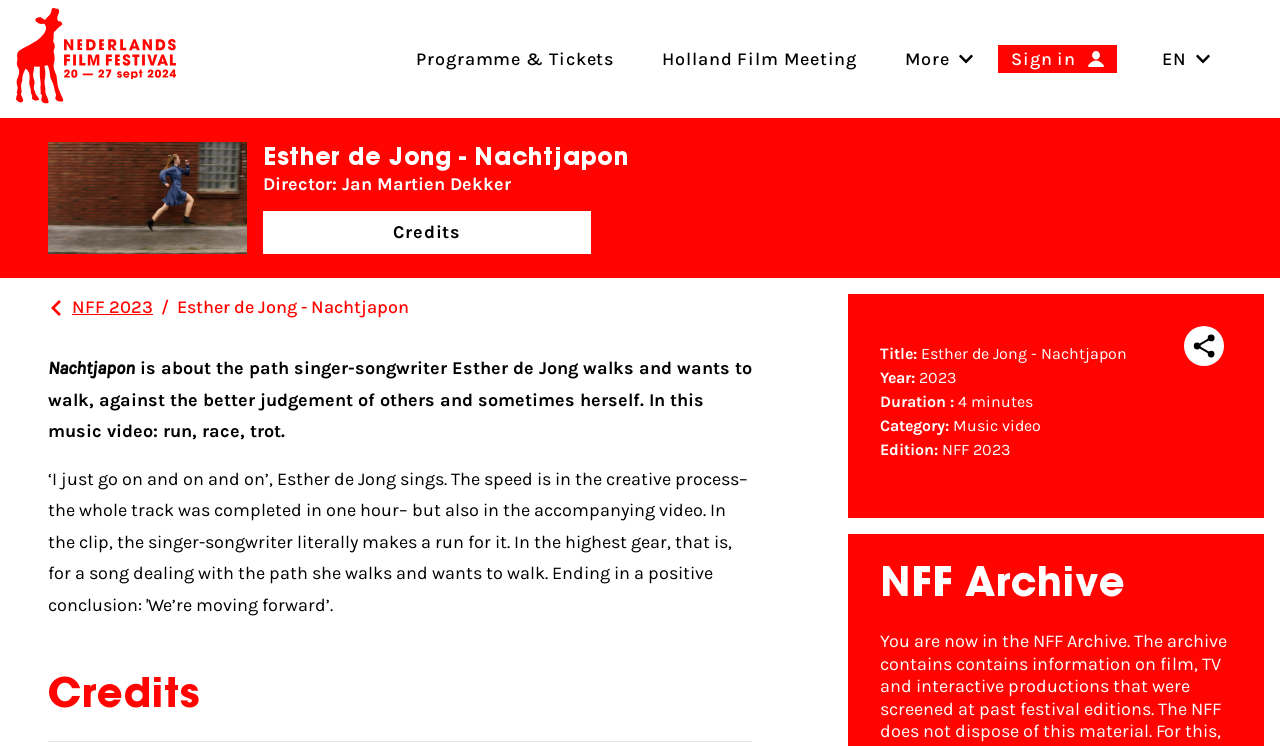What is the name of the film festival?
Look at the screenshot and give a one-word or phrase answer.

Nederlands Film Festival